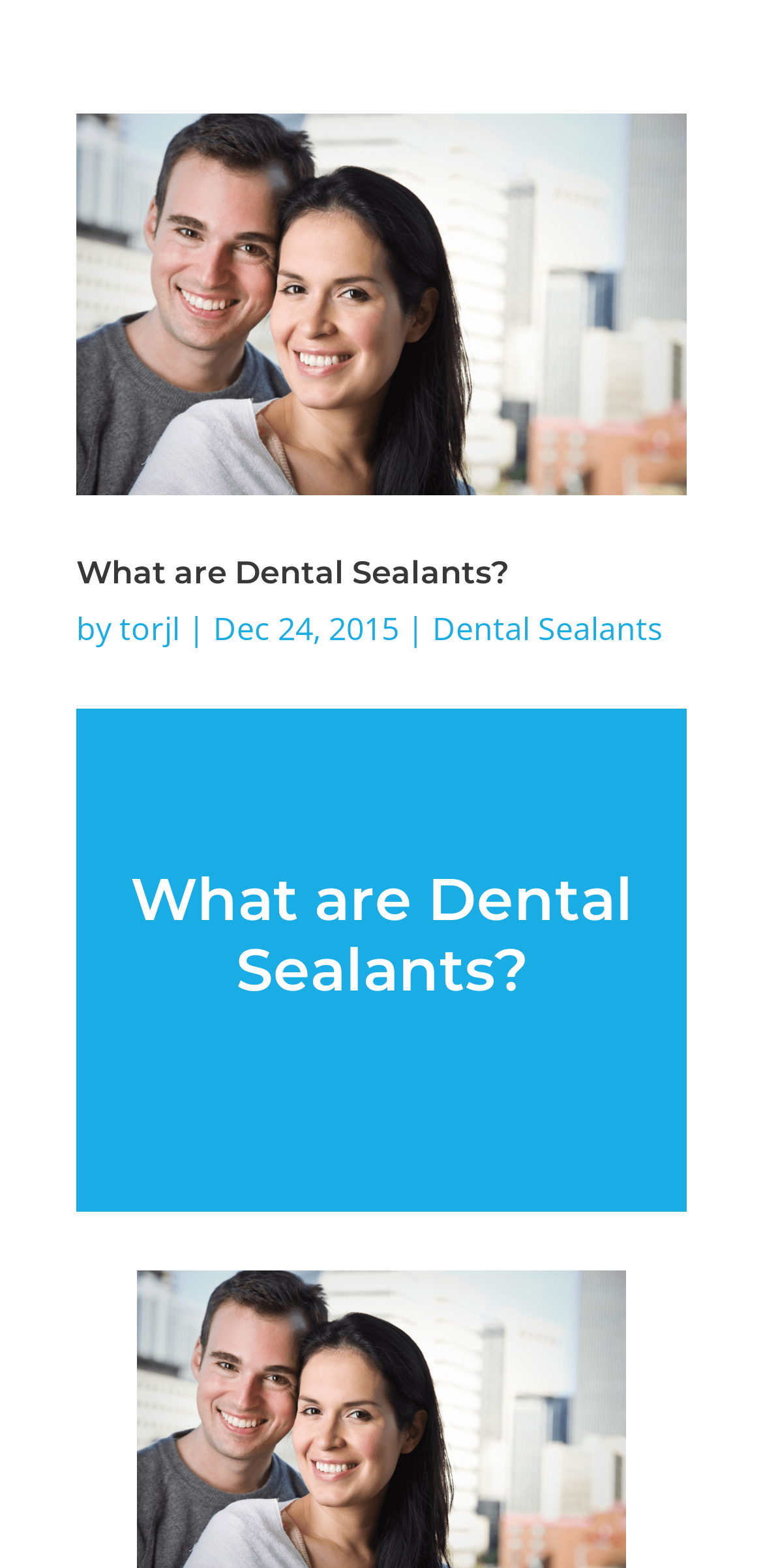For the following element description, predict the bounding box coordinates in the format (top-left x, top-left y, bottom-right x, bottom-right y). All values should be floating point numbers between 0 and 1. Description: parent_node: AREAS title="Start page"

None